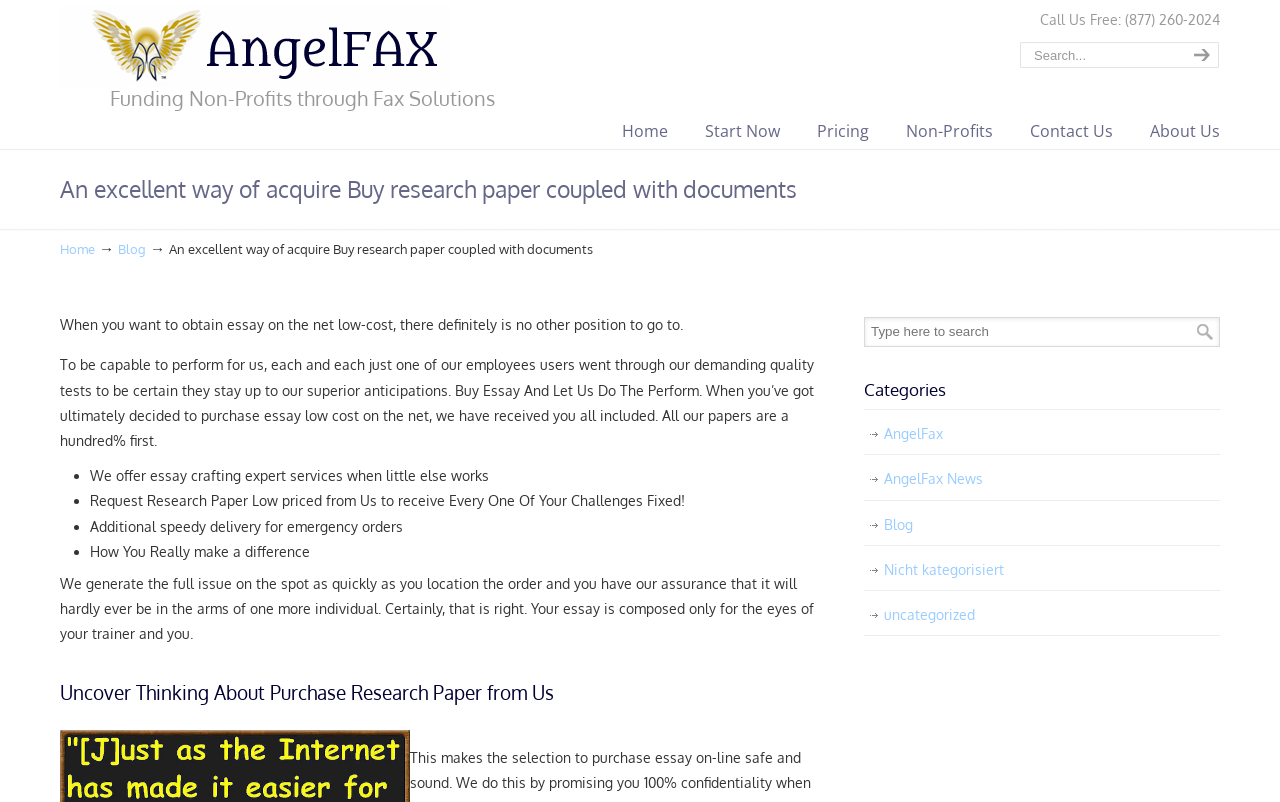Respond to the question below with a single word or phrase:
What is the company's phone number?

(877) 260-2024